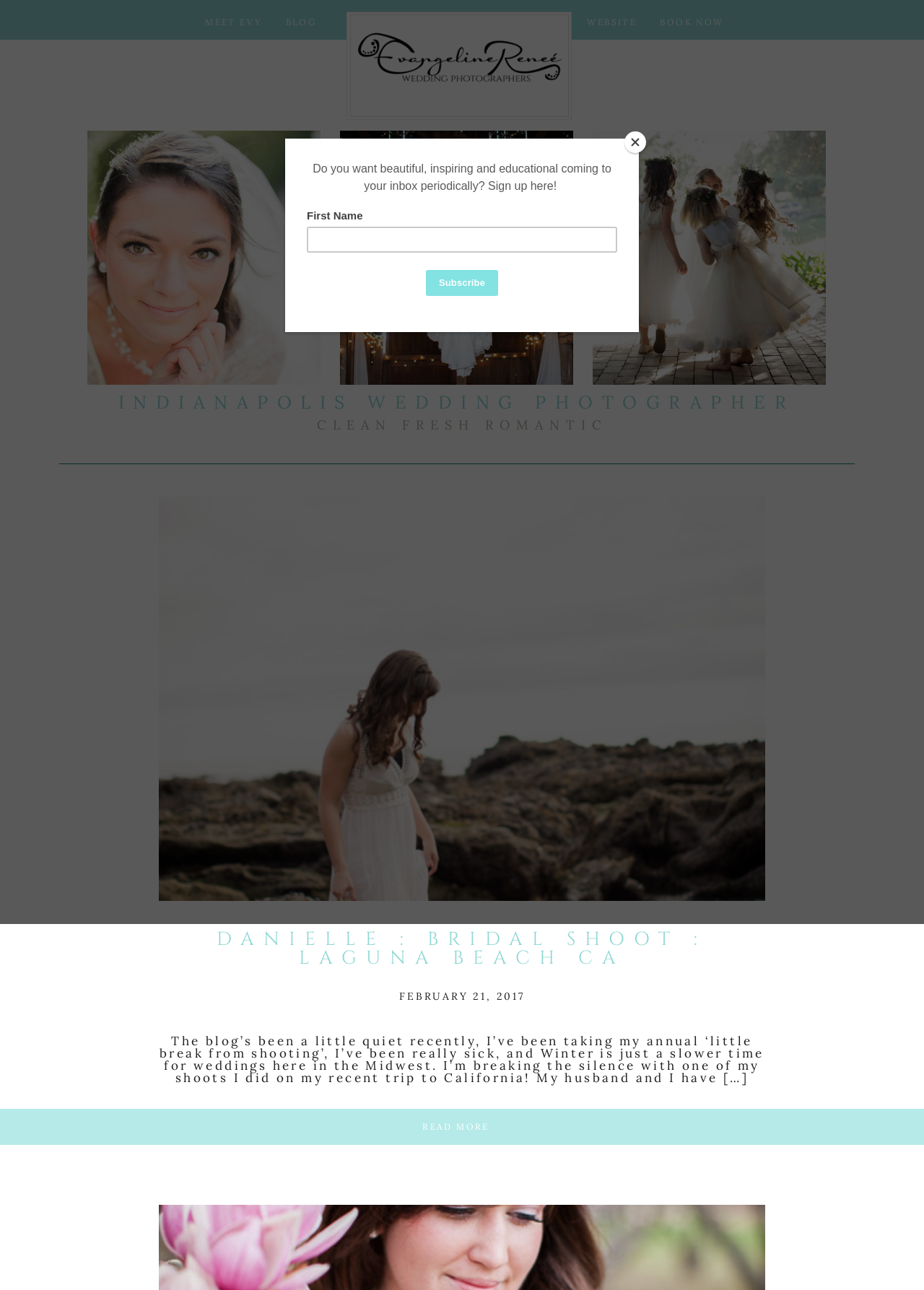Provide the bounding box coordinates, formatted as (top-left x, top-left y, bottom-right x, bottom-right y), with all values being floating point numbers between 0 and 1. Identify the bounding box of the UI element that matches the description: BOOK NOW

[0.709, 0.014, 0.788, 0.024]